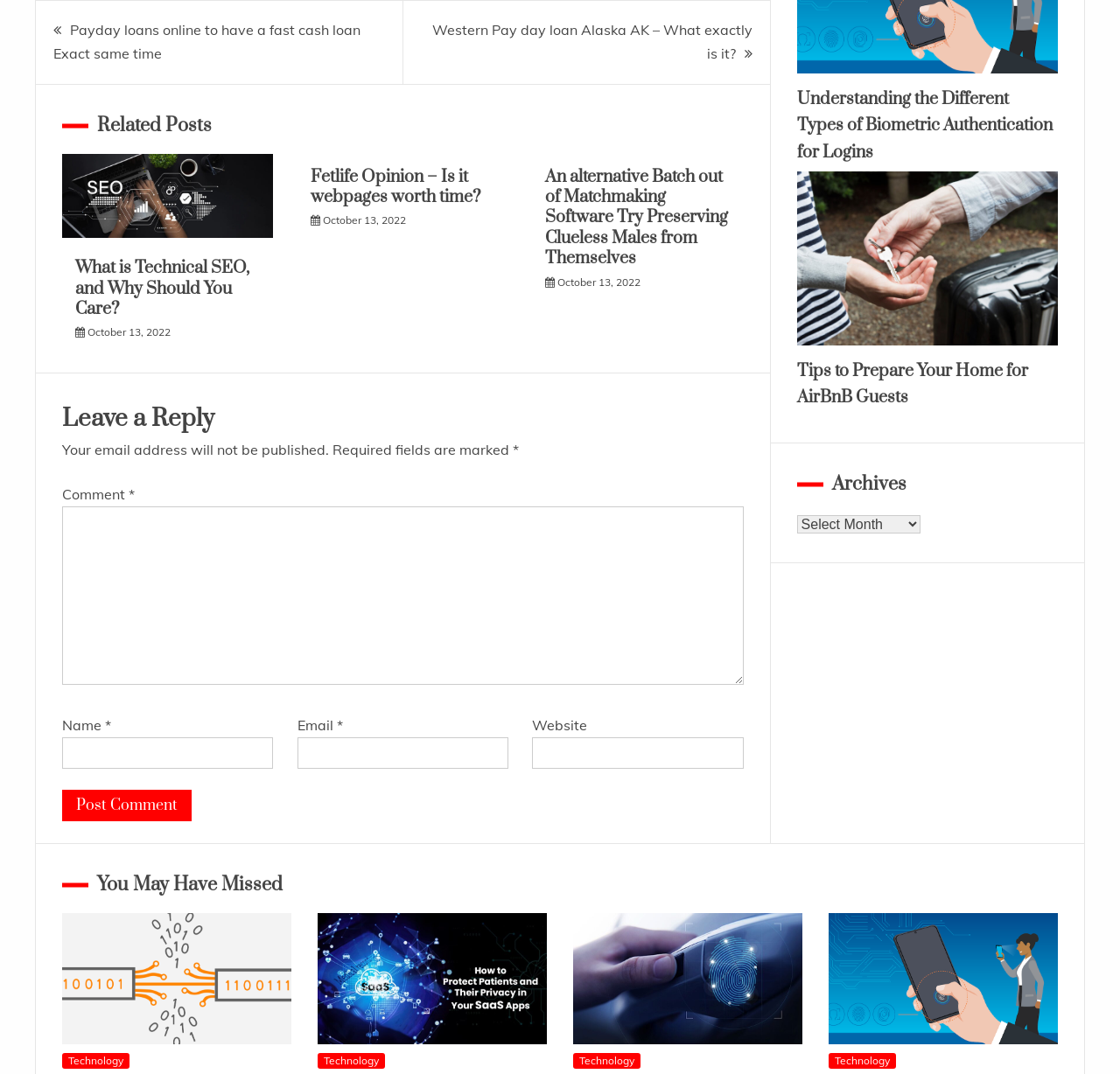What is the label of the first textbox in the comment form?
Using the information from the image, provide a comprehensive answer to the question.

I found the label of the first textbox in the comment form by looking at the textbox element with the label 'Comment *' which is a child of the heading element with the text 'Leave a Reply', indicating that the first textbox is for entering a comment.